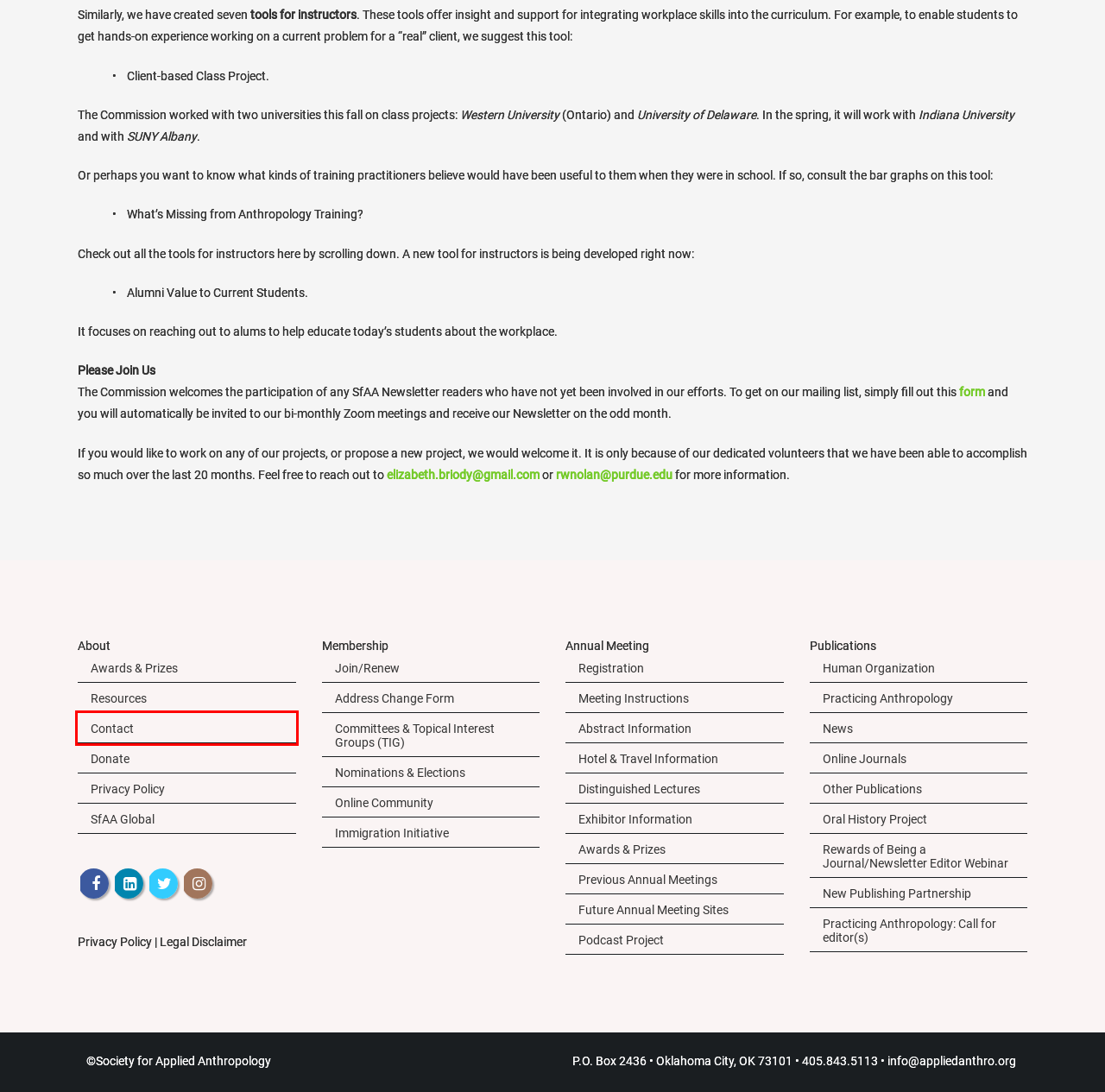With the provided webpage screenshot containing a red bounding box around a UI element, determine which description best matches the new webpage that appears after clicking the selected element. The choices are:
A. Distinguished Lectures :: Society for Applied Anthropology
B. Previous Annual Meetings :: Society for Applied Anthropology
C. Oral History Project :: Society for Applied Anthropology
D. Contact :: Society for Applied Anthropology
E. SfAA Global :: Society for Applied Anthropology
F. Rewards of Being a Journal/Newsletter Editor Webinar :: Society for Applied Anthropology
G. Join/Renew :: Society for Applied Anthropology
H. Donate :: Society for Applied Anthropology

D